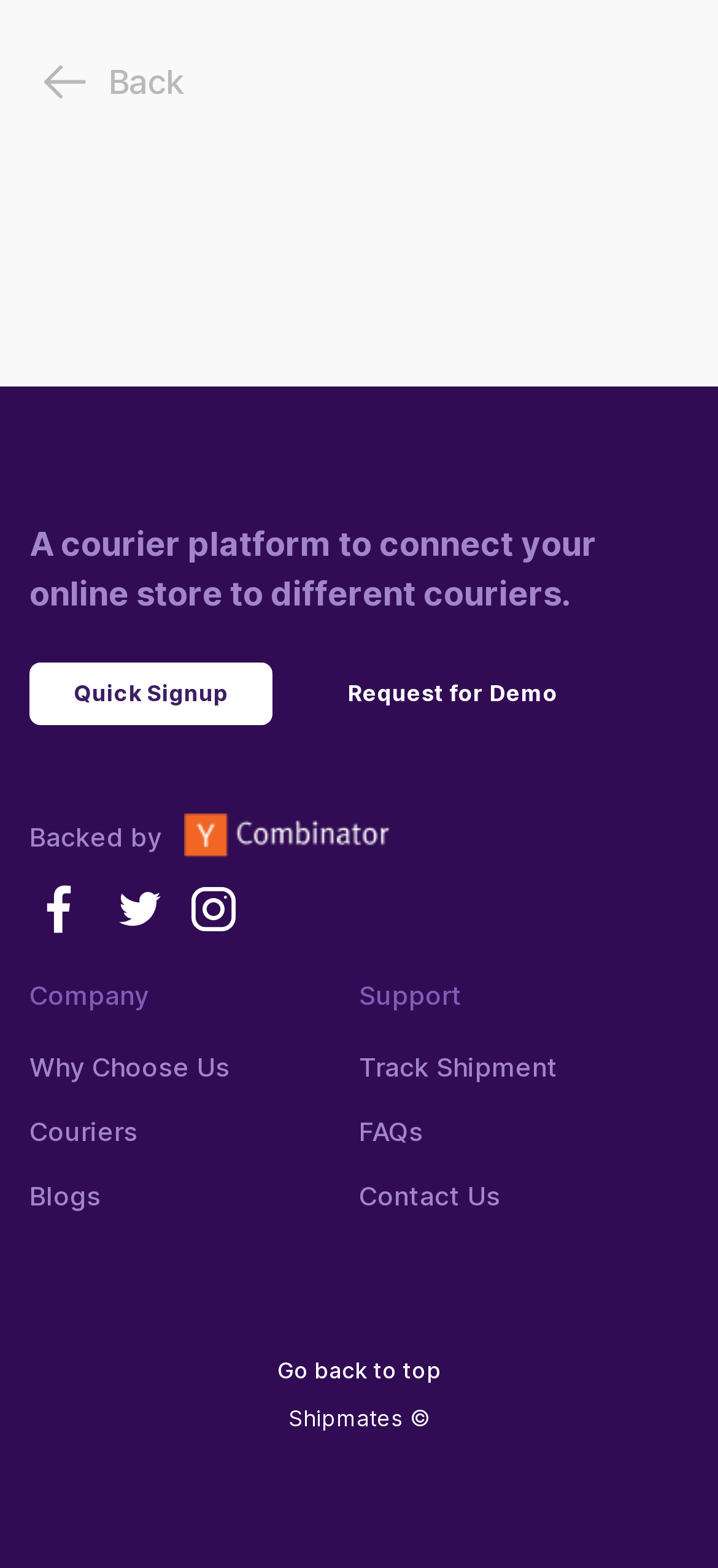Determine the coordinates of the bounding box that should be clicked to complete the instruction: "request for demo". The coordinates should be represented by four float numbers between 0 and 1: [left, top, right, bottom].

[0.423, 0.423, 0.838, 0.462]